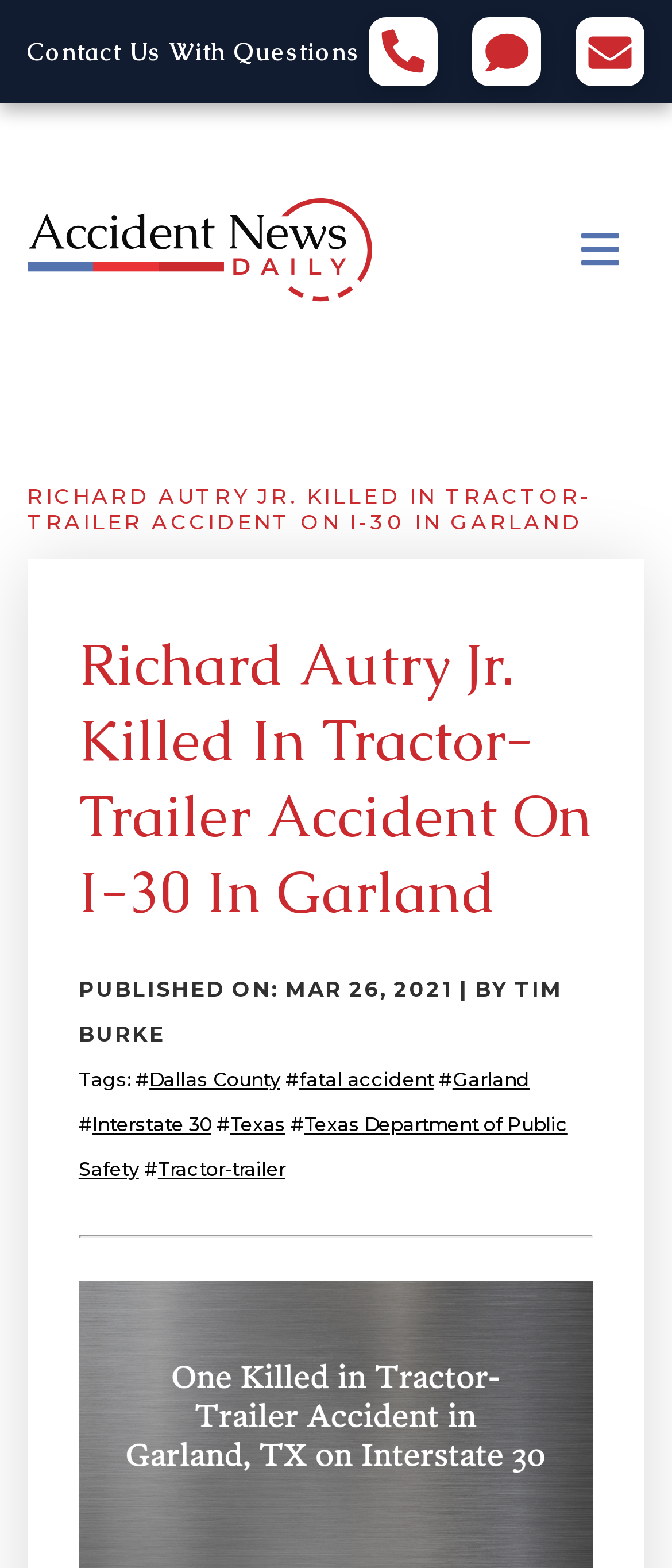What is the date of the accident?
Relying on the image, give a concise answer in one word or a brief phrase.

March 25th, 2021